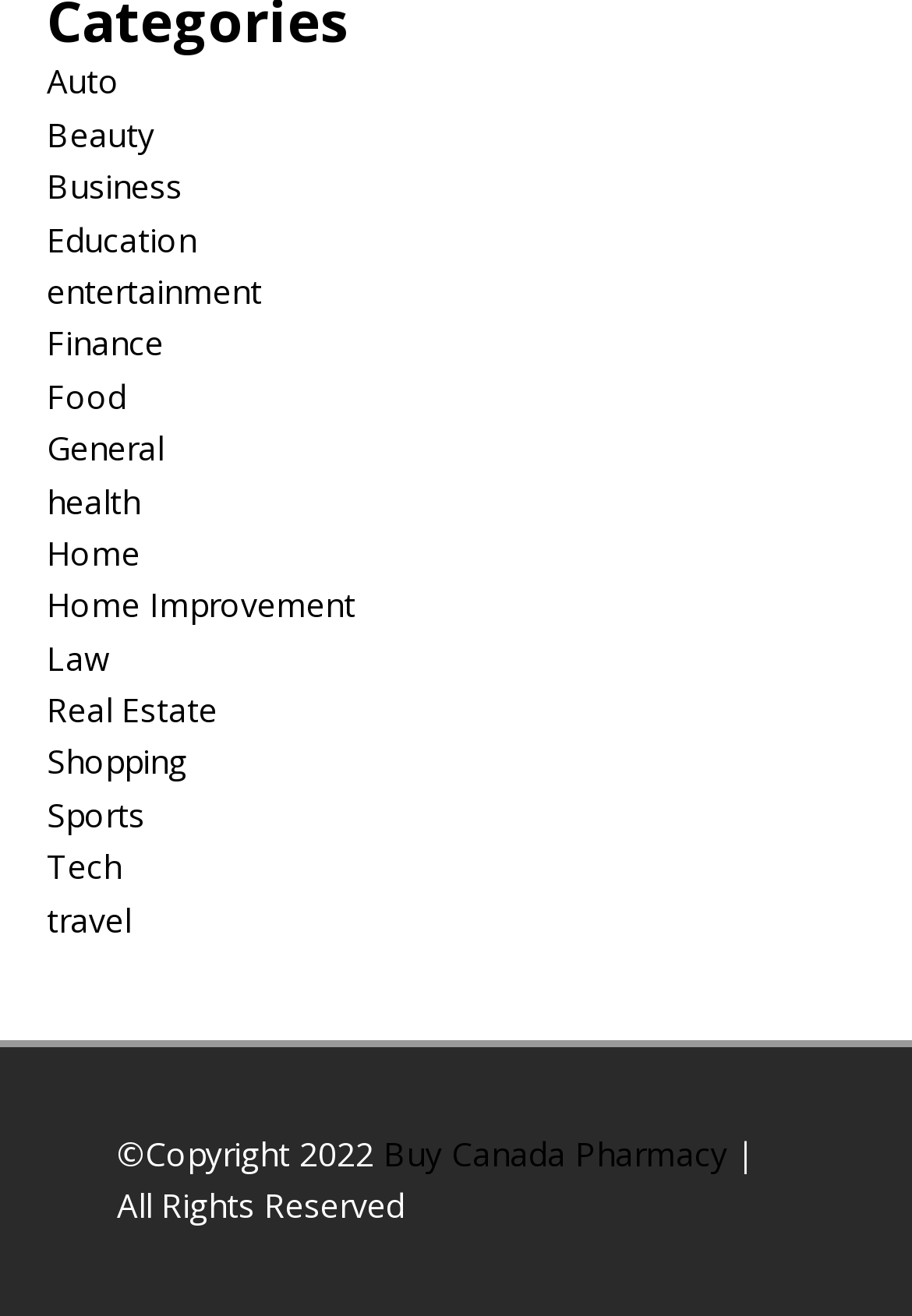Give a one-word or short phrase answer to the question: 
How many categories are available?

19